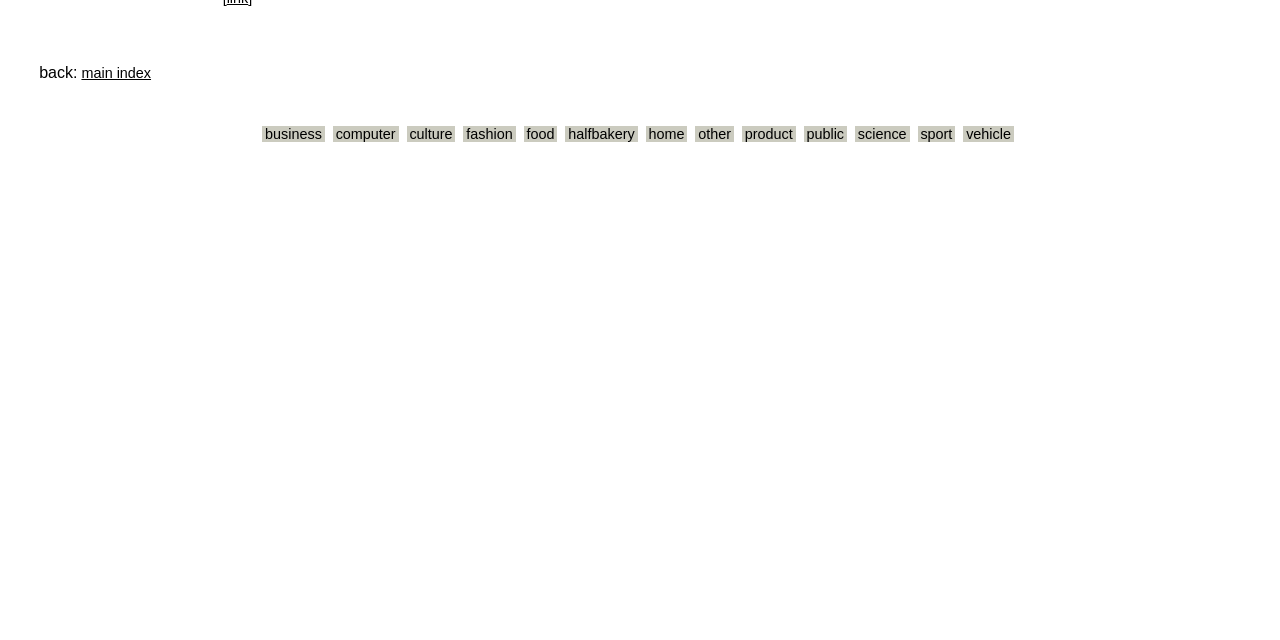Given the element description "product", identify the bounding box of the corresponding UI element.

[0.58, 0.197, 0.622, 0.222]